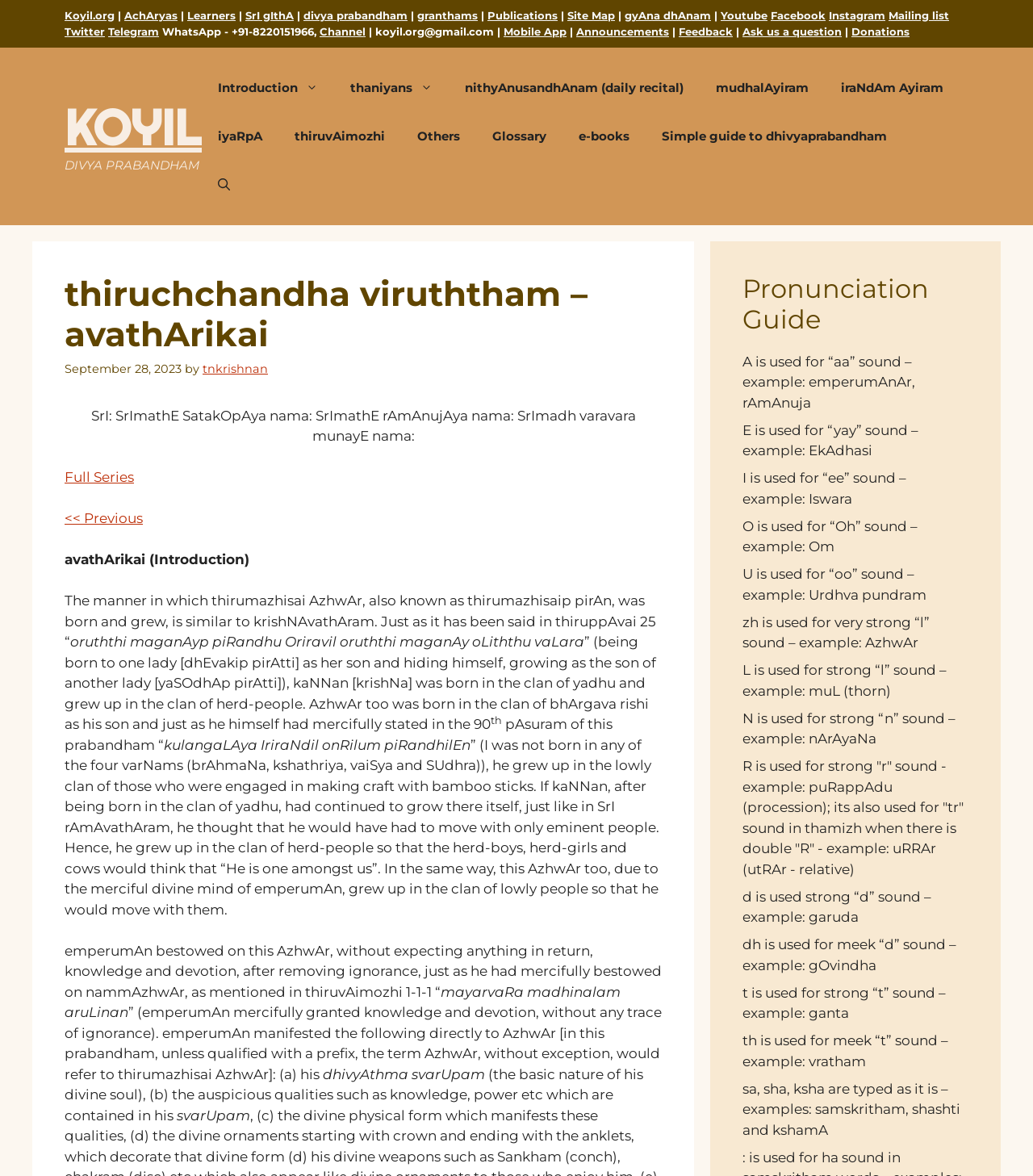What is the name of the AzhwAr mentioned in the webpage?
From the details in the image, answer the question comprehensively.

The name of the AzhwAr can be found in the middle of the webpage, where it is mentioned as 'thirumazhisai AzhwAr, also known as thirumazhisaip pirAn'.